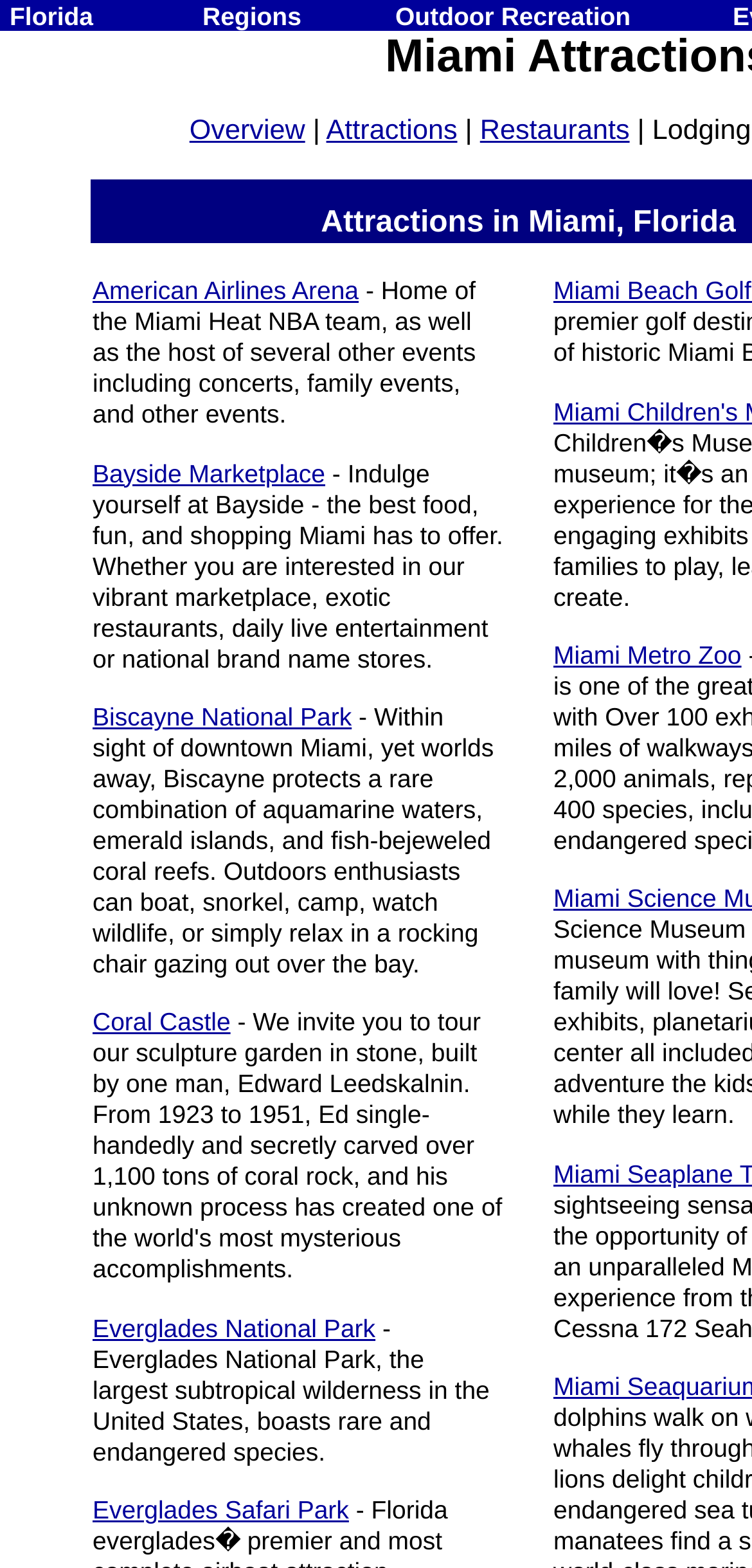How many links are under the 'Restaurants' category?
Answer the question in as much detail as possible.

To find the number of links under the 'Restaurants' category, I counted the links starting from 'American Airlines Arena' to 'Miami Metro Zoo' and found a total of 9 links.